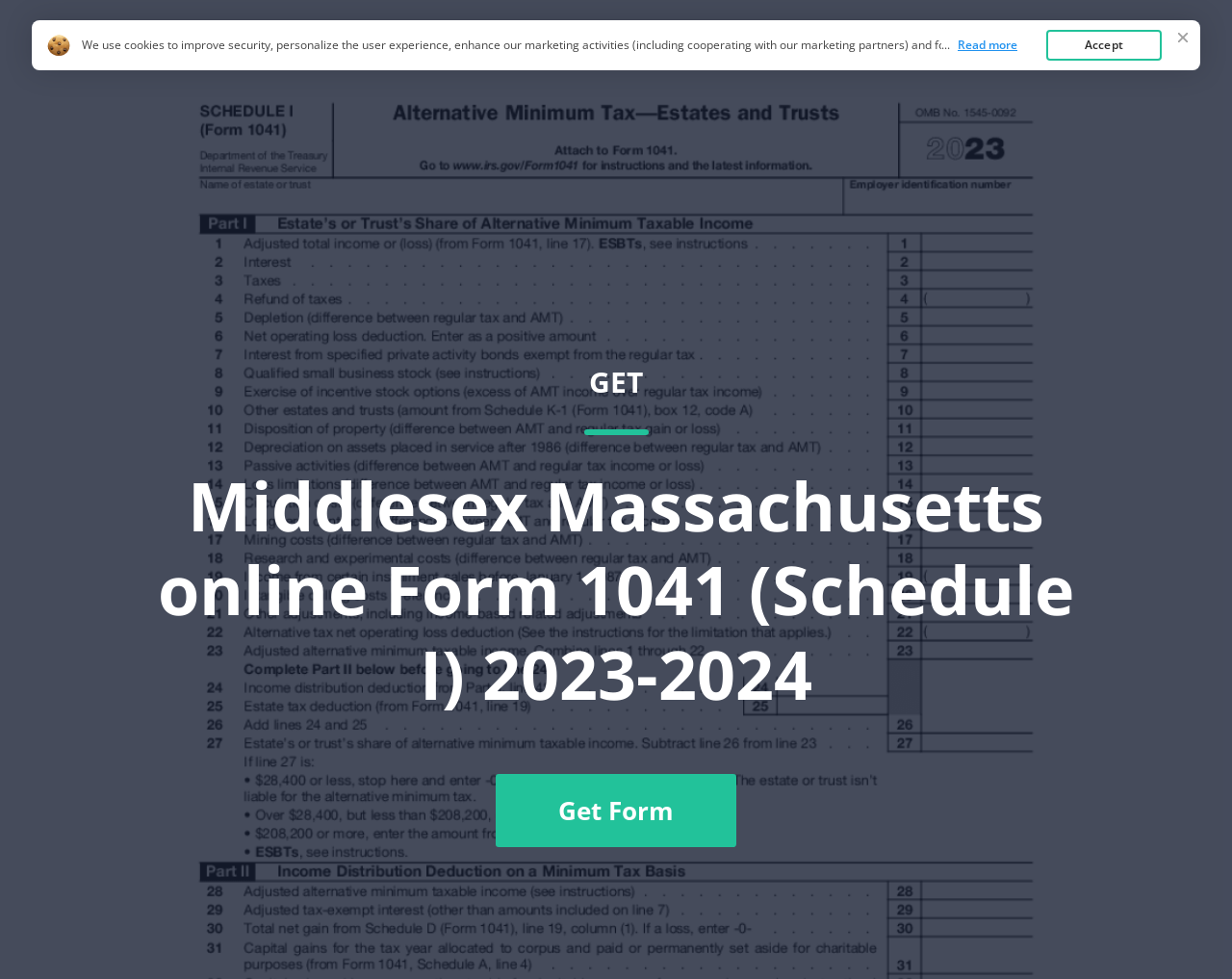Write a detailed summary of the webpage, including text, images, and layout.

The webpage is about filling out Form 1041 (Schedule I) for Middlesex, Massachusetts online. At the top left, there is a link to "Form 1041 Schedule I". On the top right, there are three links: "Home", "Top Forms", and another link that is not explicitly mentioned. Below the top links, there is a heading that reads "Middlesex Massachusetts online Form 1041 (Schedule I) 2023-2024", which spans almost the entire width of the page.

Below the heading, there is a prominent button or element labeled "Get Form" that takes up about a quarter of the page's width. At the very top of the page, there is a notification or message about cookies, which starts with "We use cookies to improve security..." and continues with more text. This message is accompanied by a link to read the Cookie Policy and an "Accept" button.

On the bottom right of the page, there are two short lines of text, one with an ellipsis ("...") and another that says "Read more". Overall, the page appears to be a landing page or a form-filling portal, with a focus on providing access to Form 1041 (Schedule I) for Middlesex, Massachusetts.